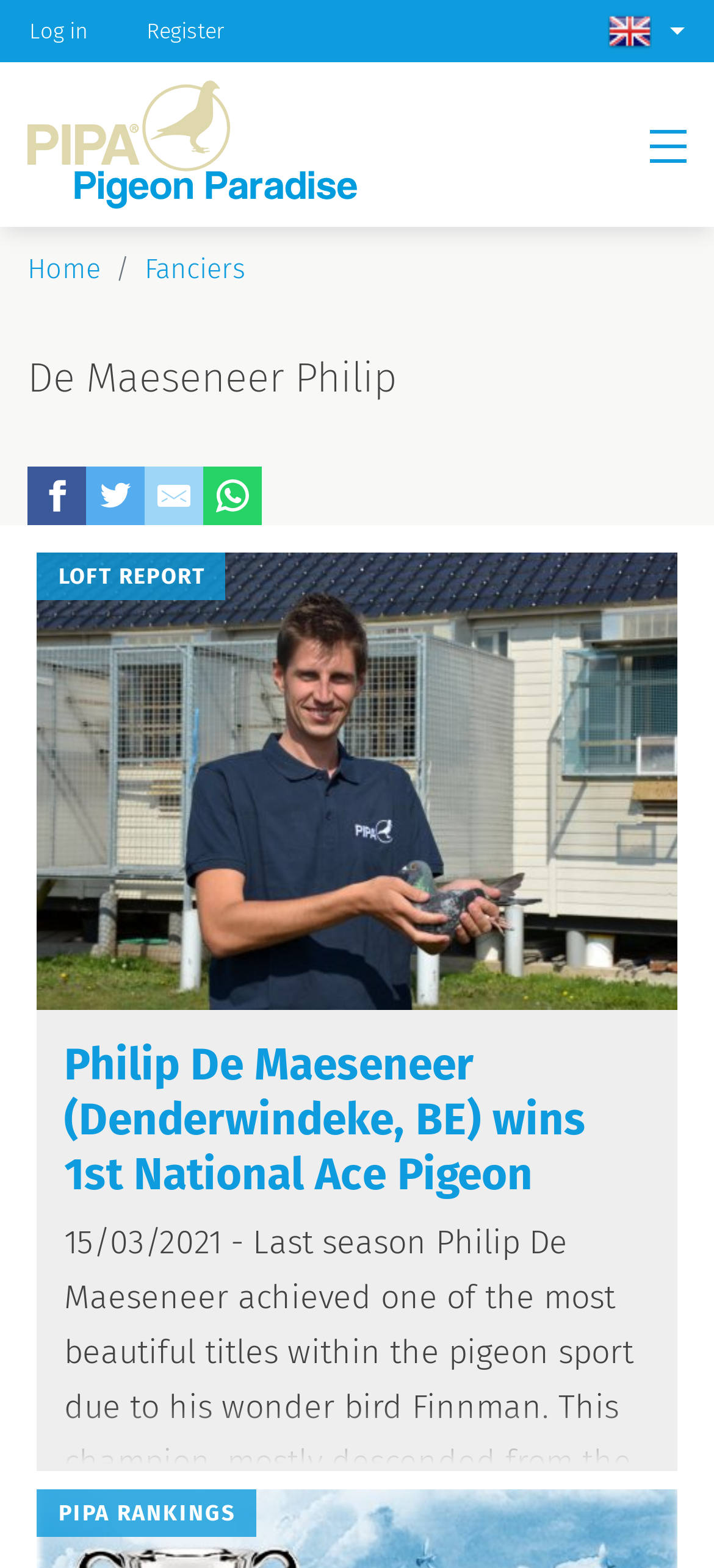Determine the main headline from the webpage and extract its text.

De Maeseneer Philip